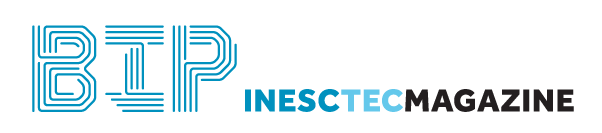Generate a comprehensive description of the image.

The image showcases the logo of the BIP (INESC TEC Magazine), a publication associated with INESC TEC, an institute focused on research and development in fields like optics and photonics. The design features the letters "BIP" in an innovative, stylized font with blue lines, creating a modern and dynamic visual impression. Below the "BIP" text, the words "INESC TEC" are prominently displayed in a bold, light blue, followed by the word "MAGAZINE" in a strong, black font. This logo reflects the magazine's role in disseminating knowledge and advancements in technology, highlighting its connection to the international conference on optics and photonics that INESC TEC promotes.